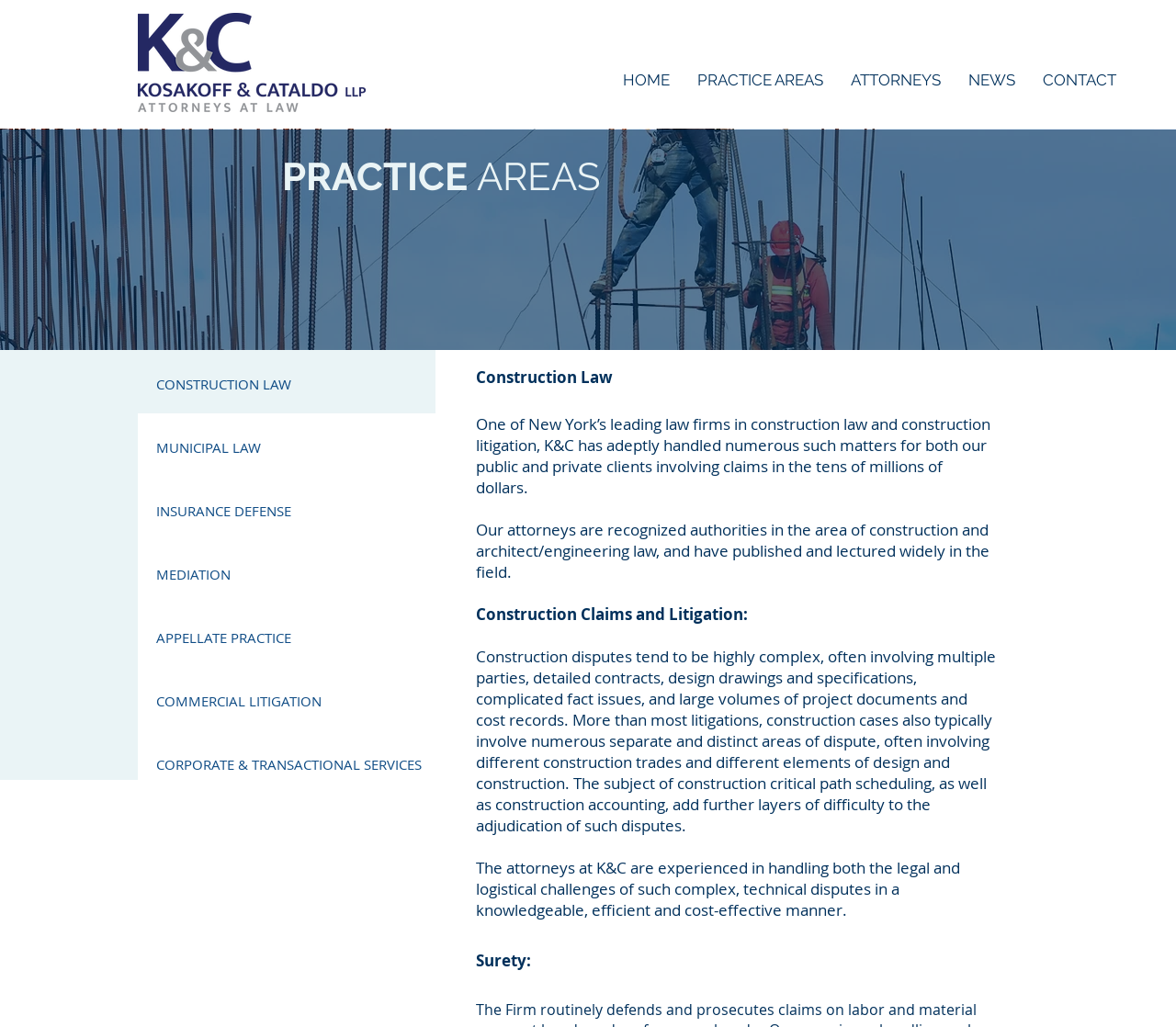Determine the bounding box coordinates of the UI element that matches the following description: "CORPORATE & TRANSACTIONAL SERVICES". The coordinates should be four float numbers between 0 and 1 in the format [left, top, right, bottom].

[0.133, 0.721, 0.37, 0.768]